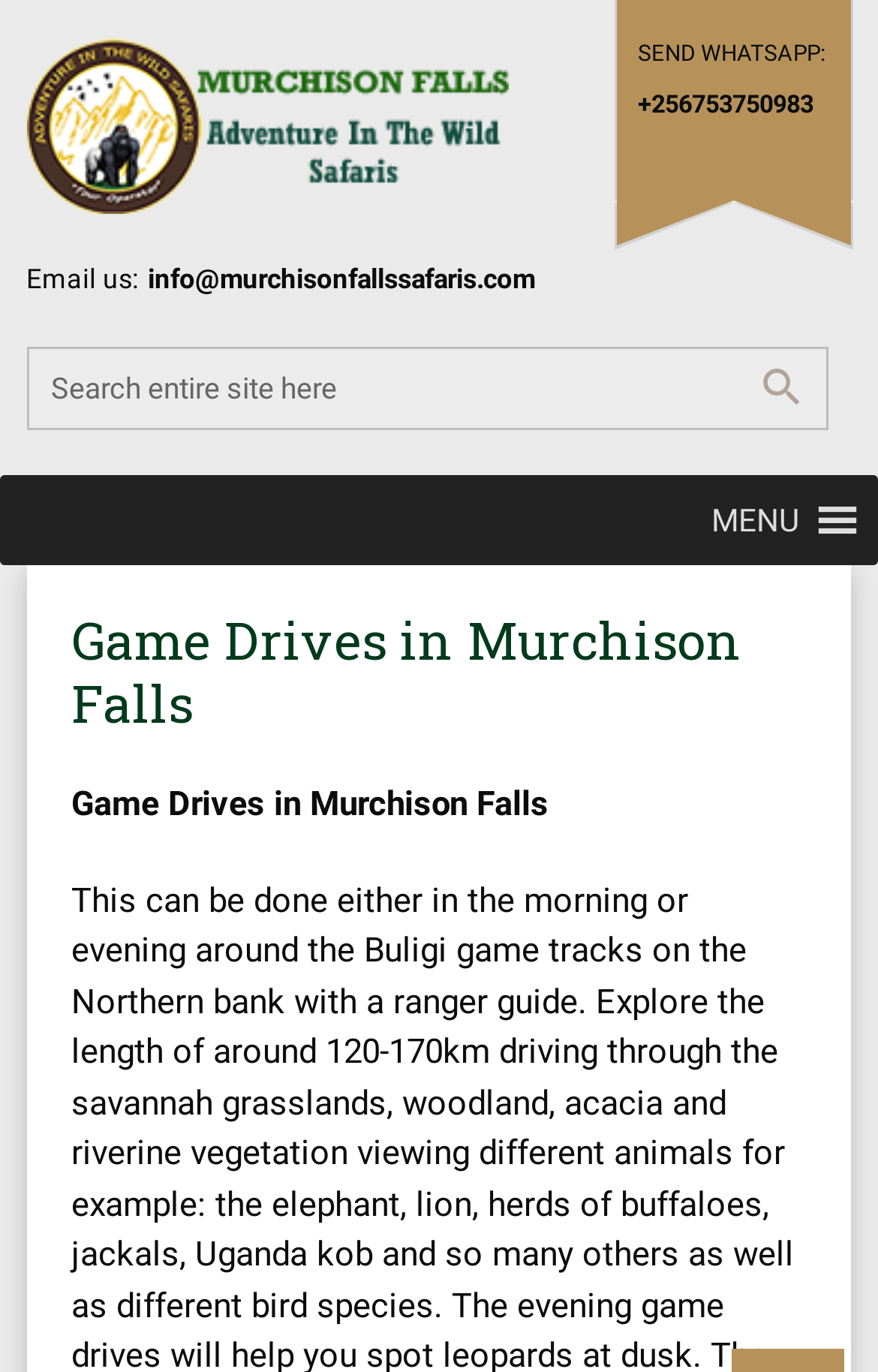Extract the heading text from the webpage.

Game Drives in Murchison Falls